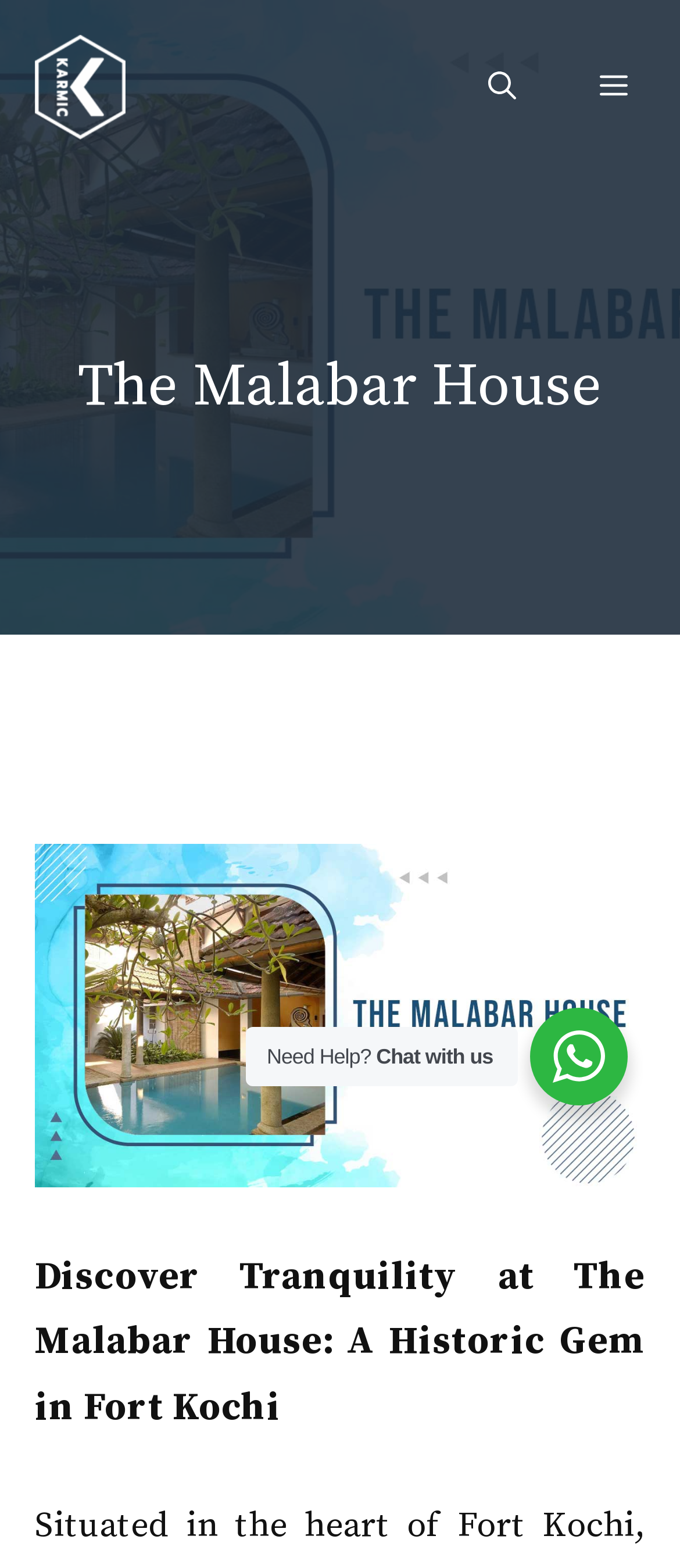What is the theme of the hotel?
From the image, respond using a single word or phrase.

Historic